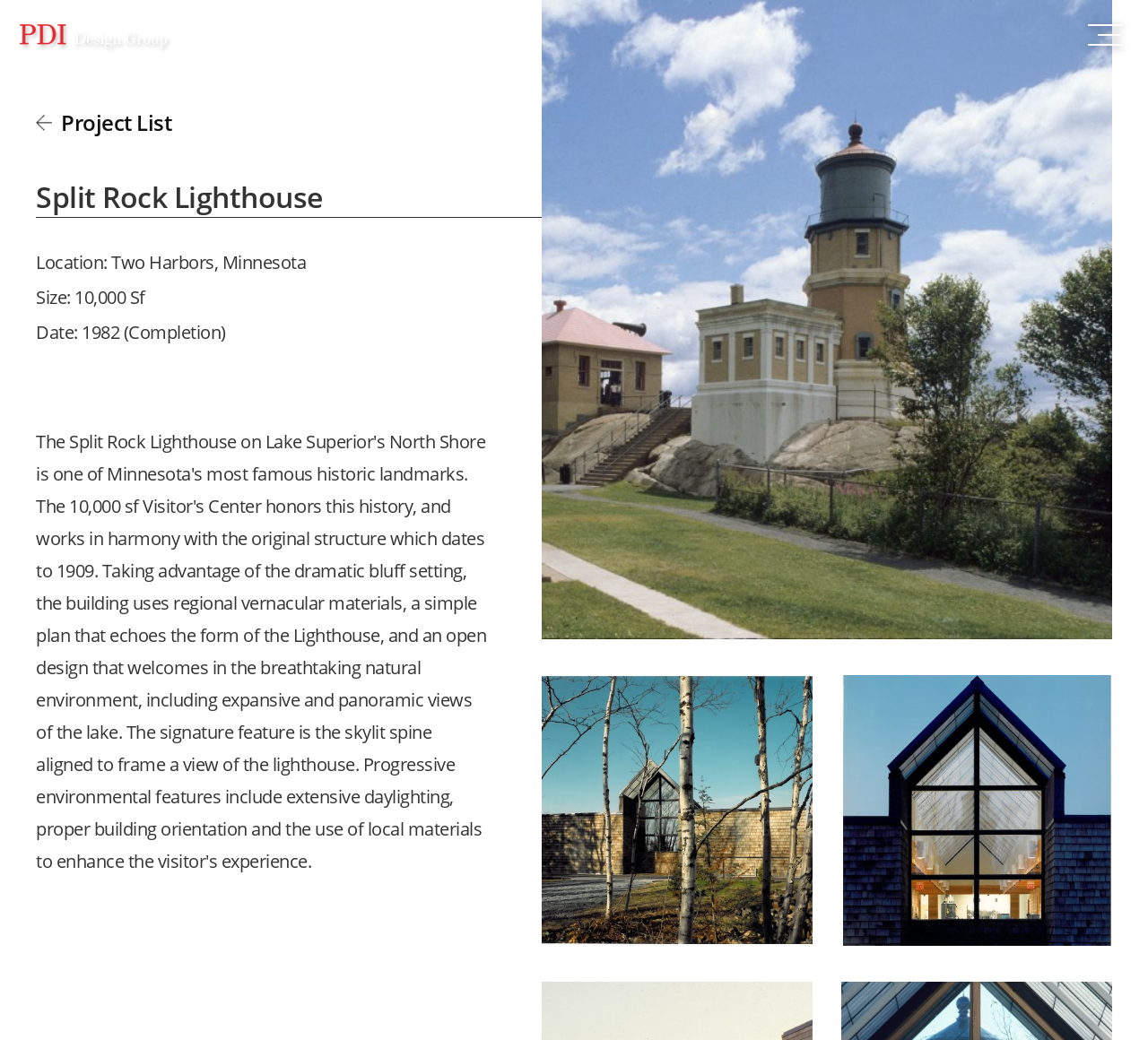What is the size of Split Rock Lighthouse?
Observe the image and answer the question with a one-word or short phrase response.

10,000 Sf